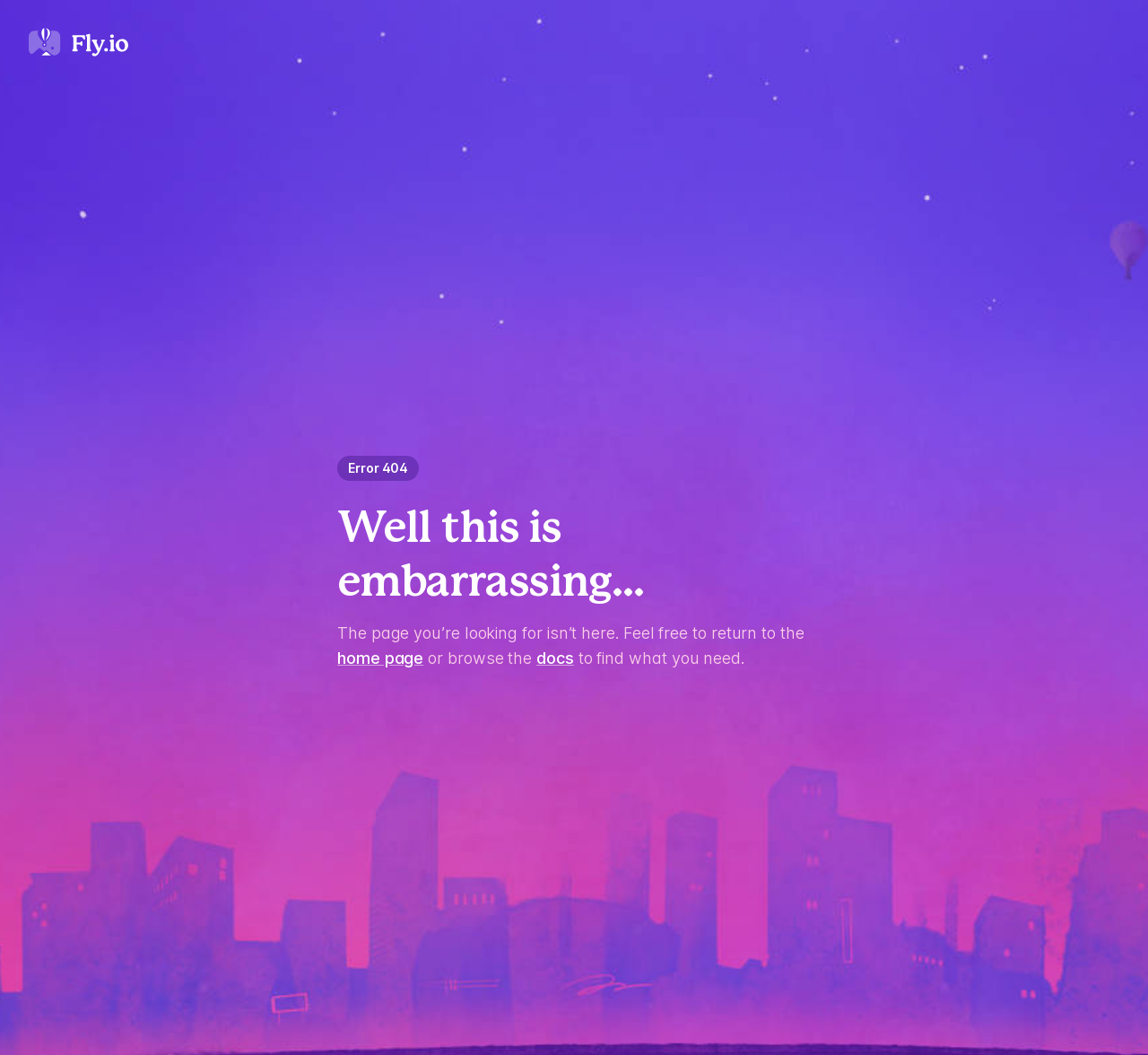Articulate a detailed summary of the webpage's content and design.

The webpage displays an error message, "Error 404", in a prominent position, indicating that the page being searched for is not available. Above this error message, there is a header section that contains a link on the top left corner. 

Below the error message, there is a heading that reads "Well this is embarrassing…", which is followed by a paragraph of text that explains the situation. The text states that the page being searched for is not available and provides two options to the user: returning to the home page or browsing the documentation to find what they need. The home page and documentation are both linked, with the links placed inline within the paragraph.